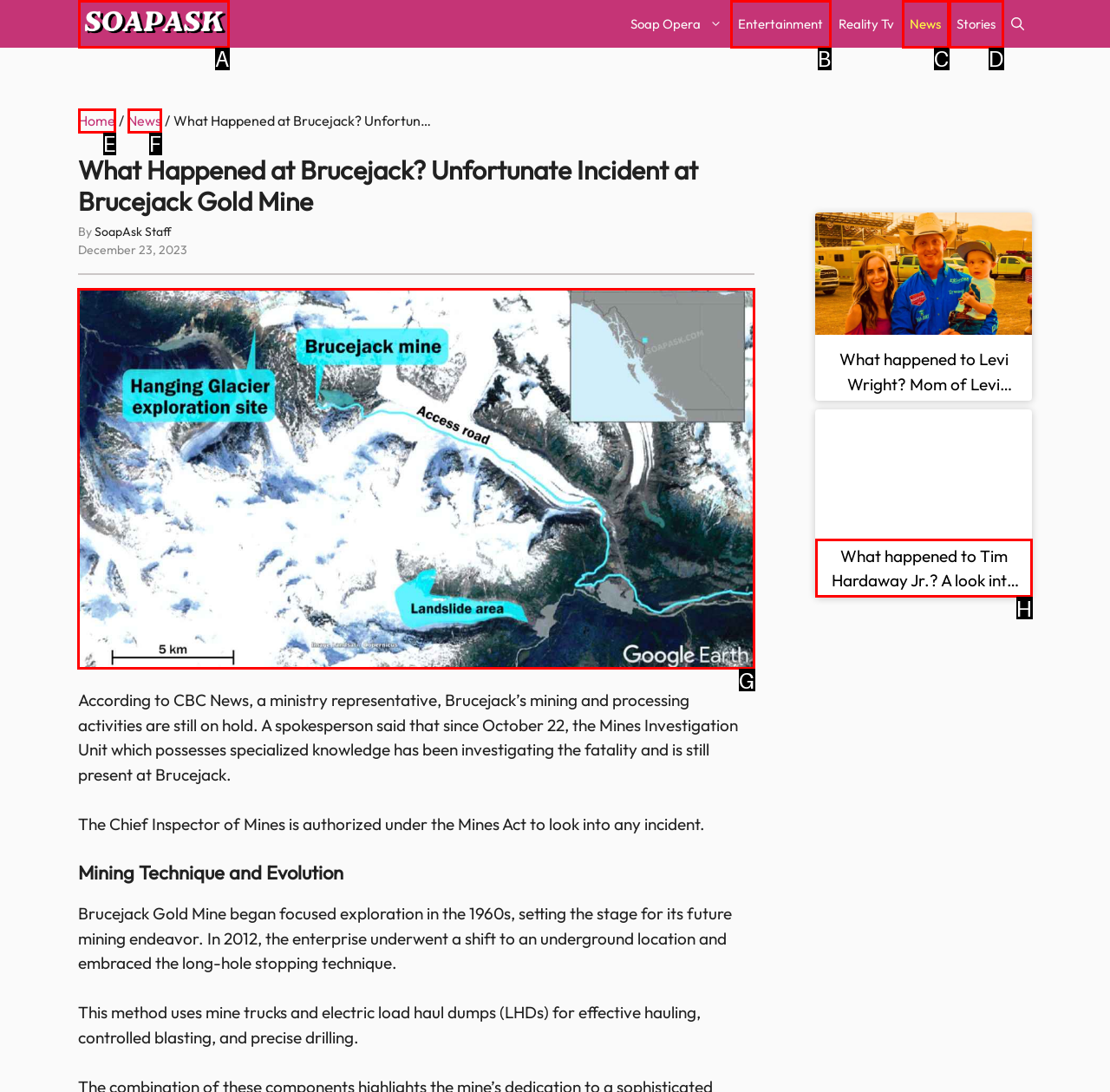Determine the letter of the element to click to accomplish this task: View the image of Brucejack Gold Mine. Respond with the letter.

G